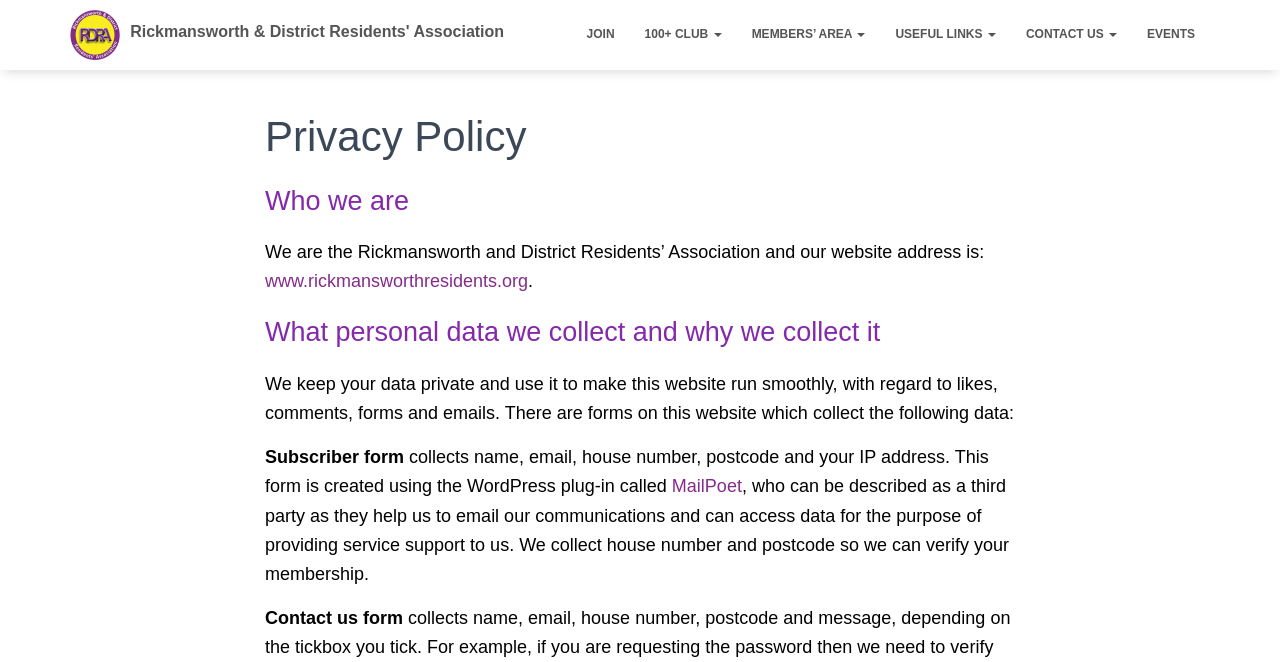Please identify the bounding box coordinates of the element I need to click to follow this instruction: "Check the MailPoet link".

[0.525, 0.72, 0.58, 0.75]